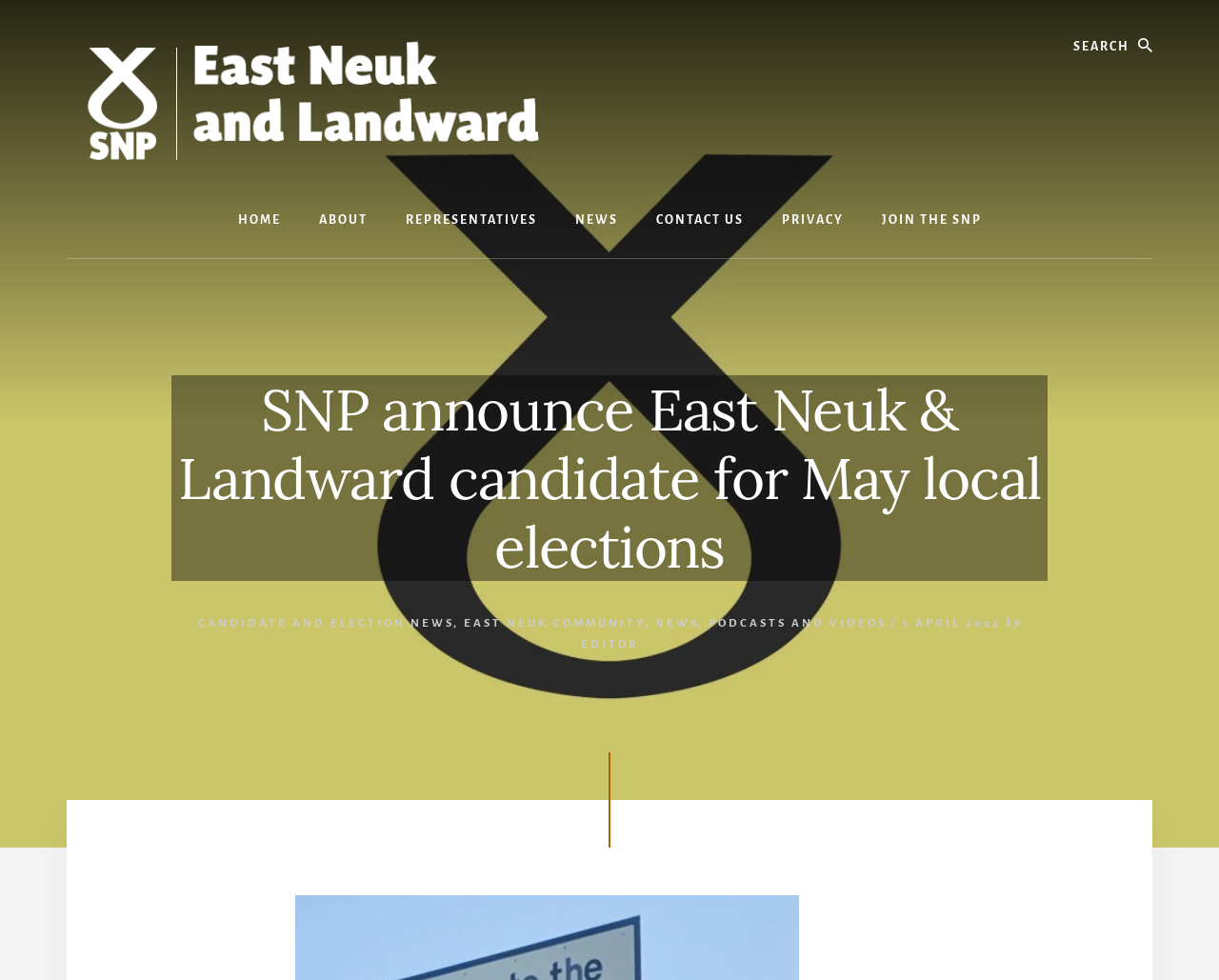Please determine the bounding box coordinates for the element that should be clicked to follow these instructions: "Check the site logo".

[0.055, 0.029, 0.5, 0.177]